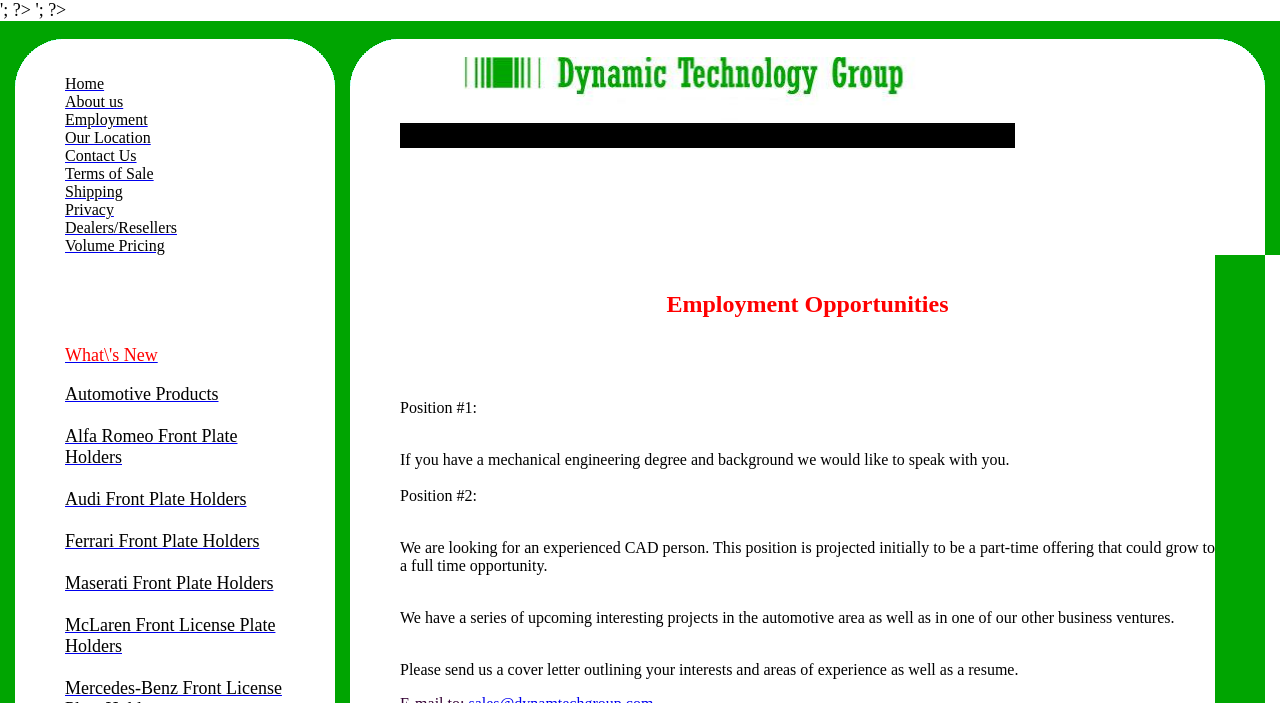Predict the bounding box of the UI element based on this description: "About us".

[0.051, 0.132, 0.096, 0.156]